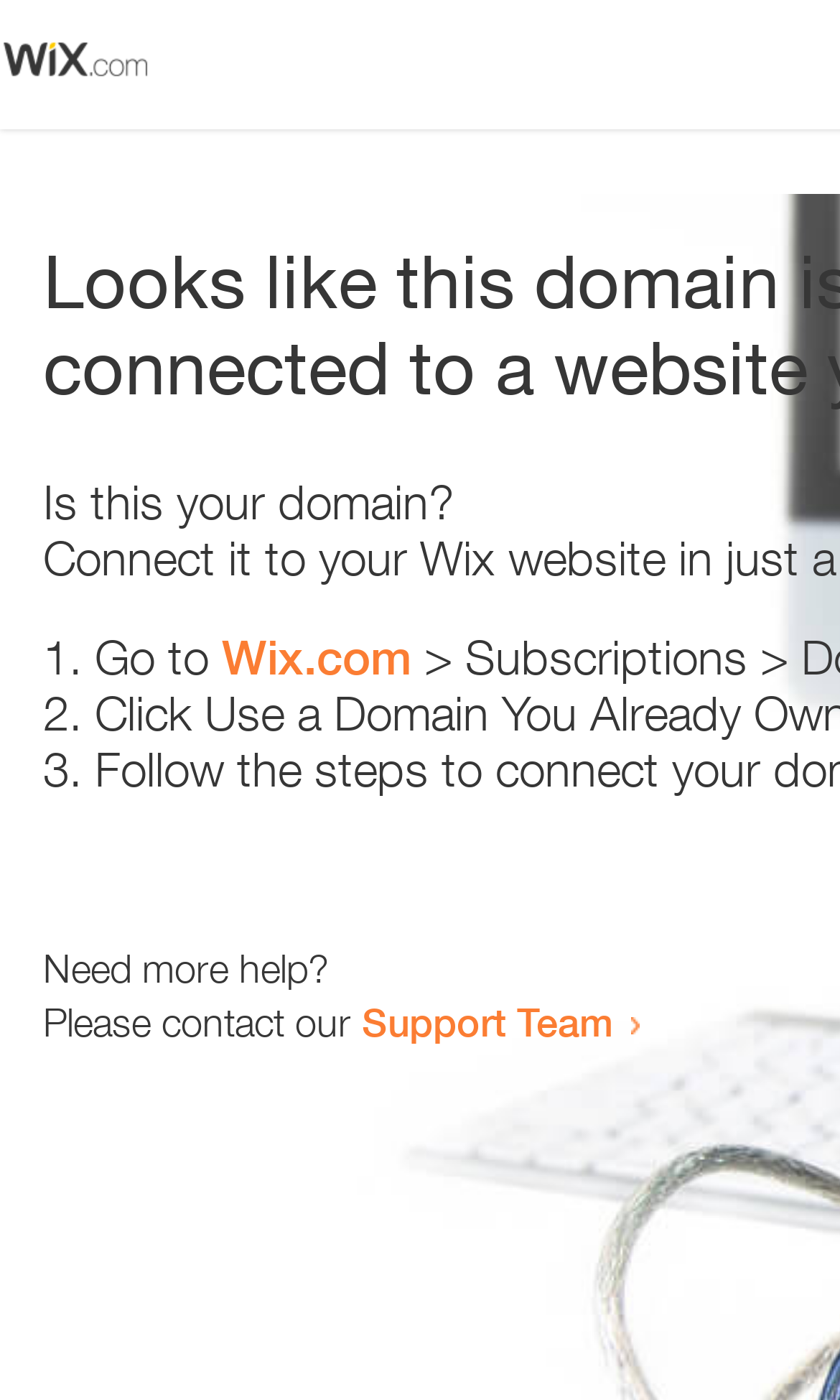Please reply with a single word or brief phrase to the question: 
What is the text above the list?

Is this your domain?